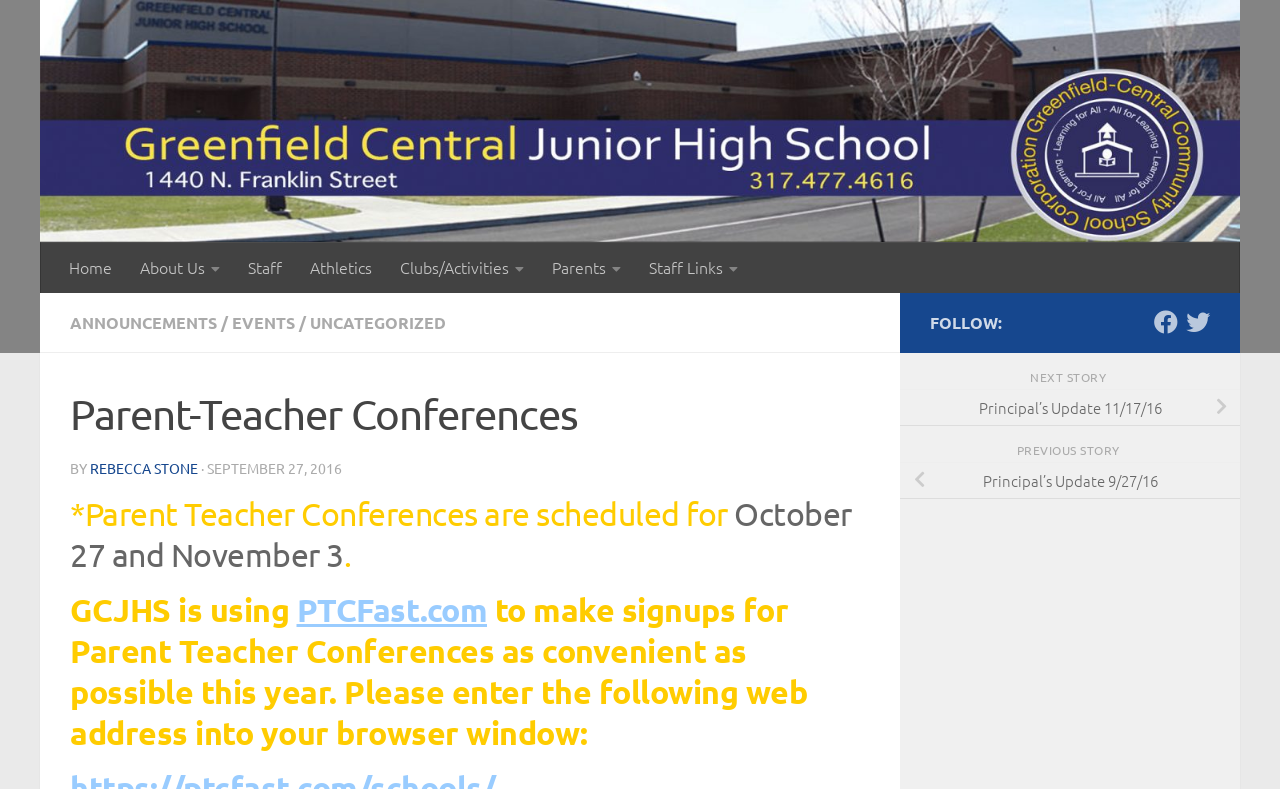Provide the bounding box coordinates in the format (top-left x, top-left y, bottom-right x, bottom-right y). All values are floating point numbers between 0 and 1. Determine the bounding box coordinate of the UI element described as: Athletics

[0.231, 0.307, 0.302, 0.371]